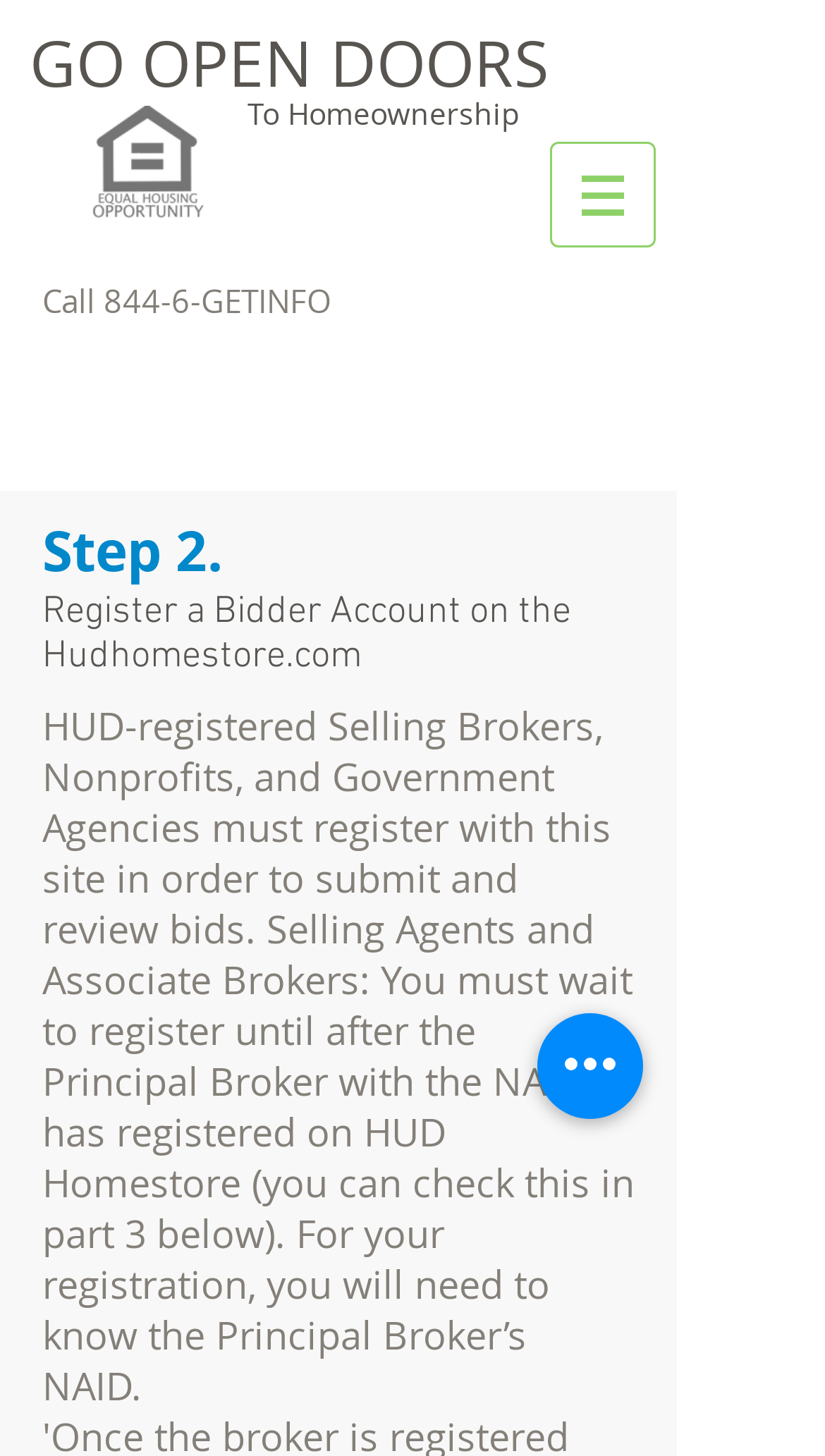Find the headline of the webpage and generate its text content.

GO OPEN DOORS